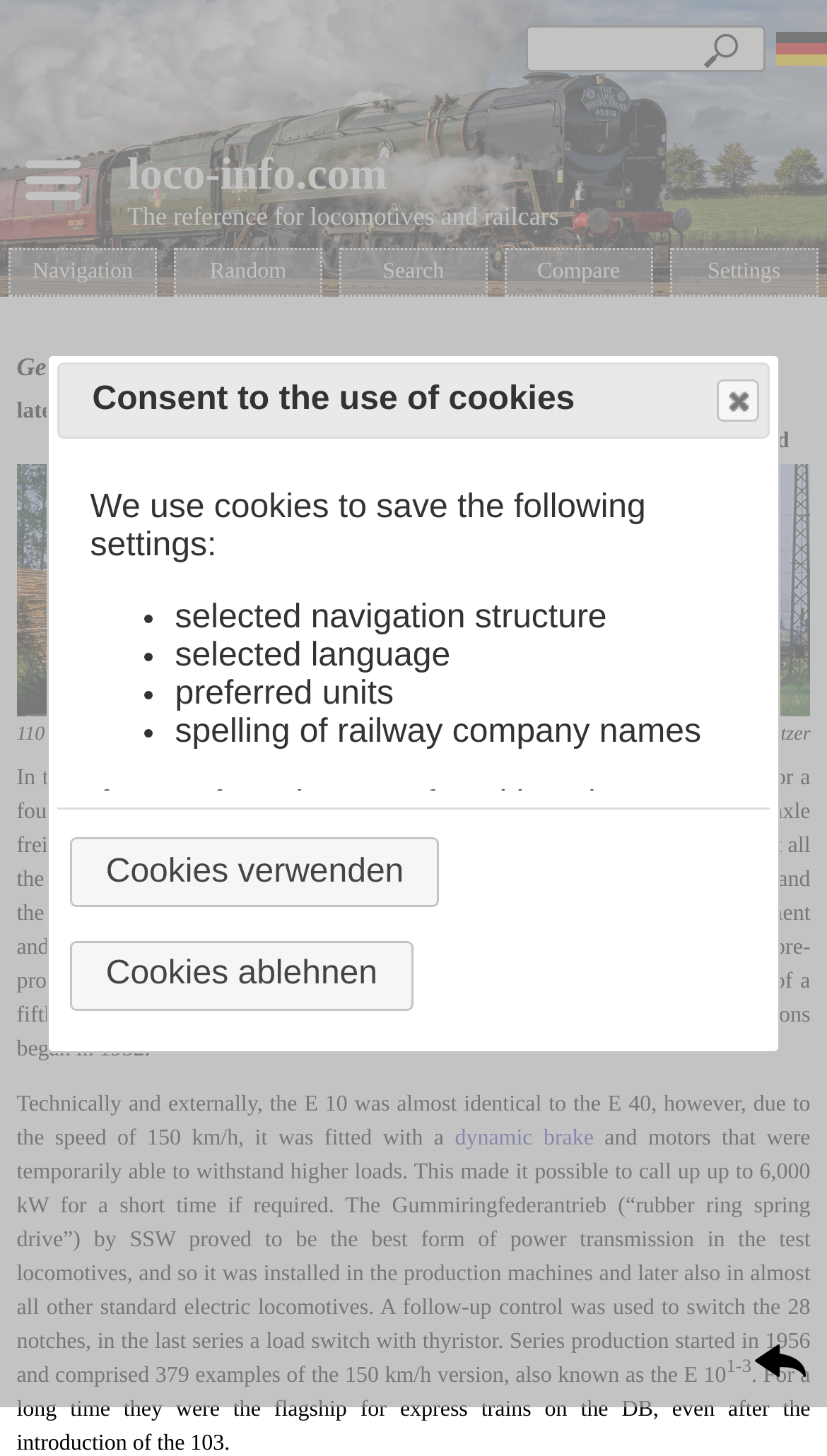Provide the bounding box for the UI element matching this description: "title="Tweet this"".

None